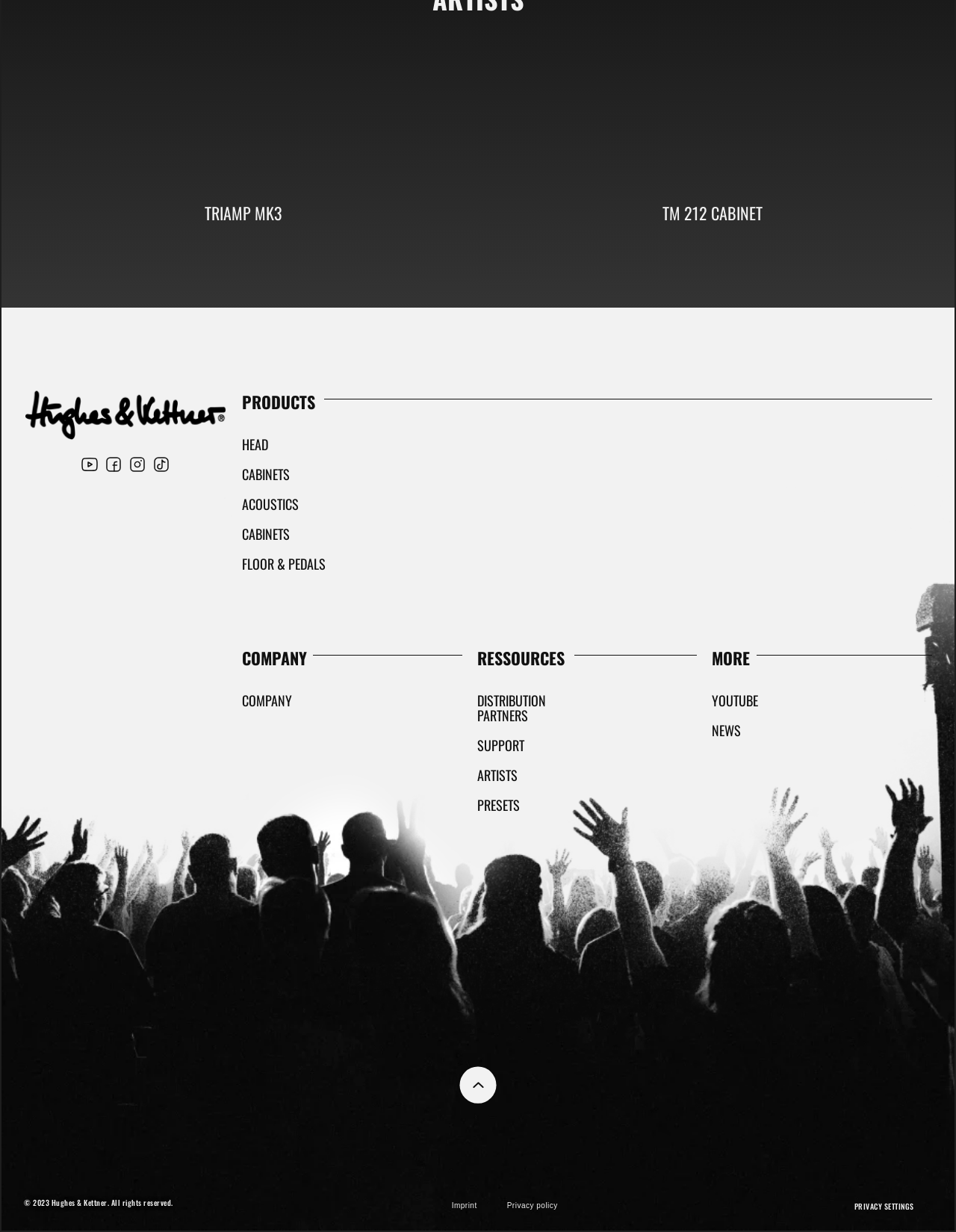Please find the bounding box for the UI element described by: "Imprint".

[0.457, 0.965, 0.515, 0.993]